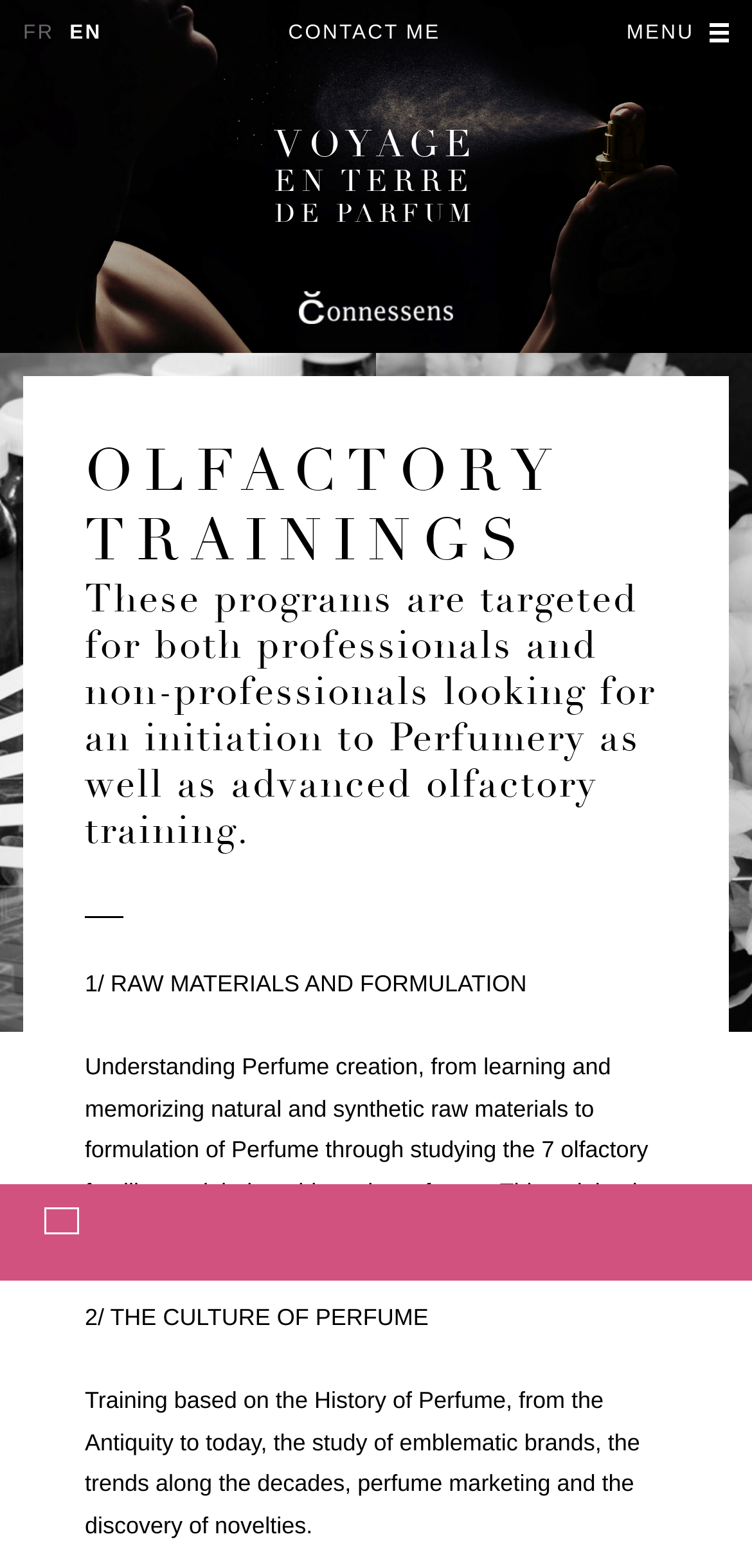What is the main topic of this webpage?
Kindly offer a comprehensive and detailed response to the question.

Based on the static text 'OLFACTORY TRAININGS' and the description of the webpage, it is clear that the main topic of this webpage is related to olfactory trainings, which is likely about training programs for perfumery and fragrance creation.